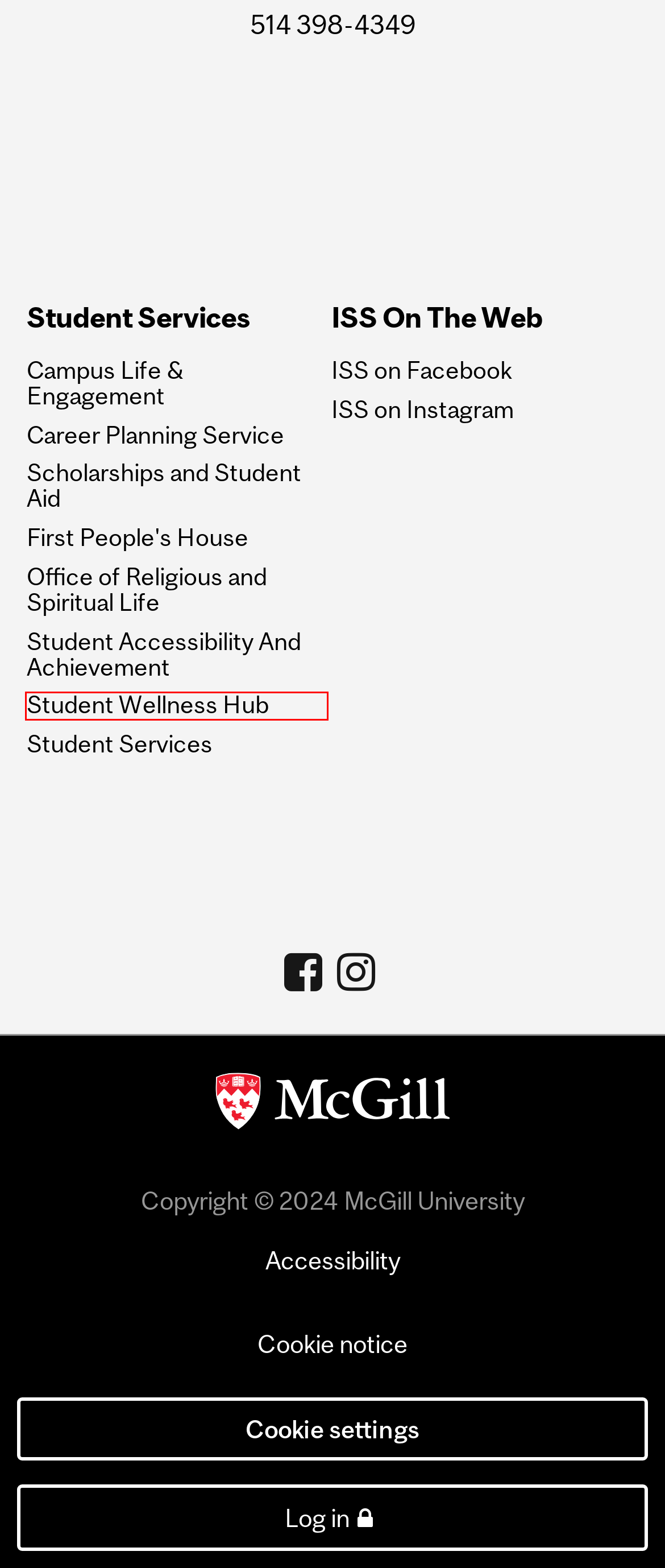Given a screenshot of a webpage with a red bounding box around an element, choose the most appropriate webpage description for the new page displayed after clicking the element within the bounding box. Here are the candidates:
A. Scholarships and Student Aid - McGill University
B. Digital accessibility at McGill University | McGill University
C. Office of Religious and Spiritual Life - McGill University
D. Campus Life & Engagement - McGill University
E. First Peoples' House - McGill University
F. Student Accessibility & Achievement - McGill University
G. Career Planning Service - McGill University
H. Student Wellness Hub - McGill University

H